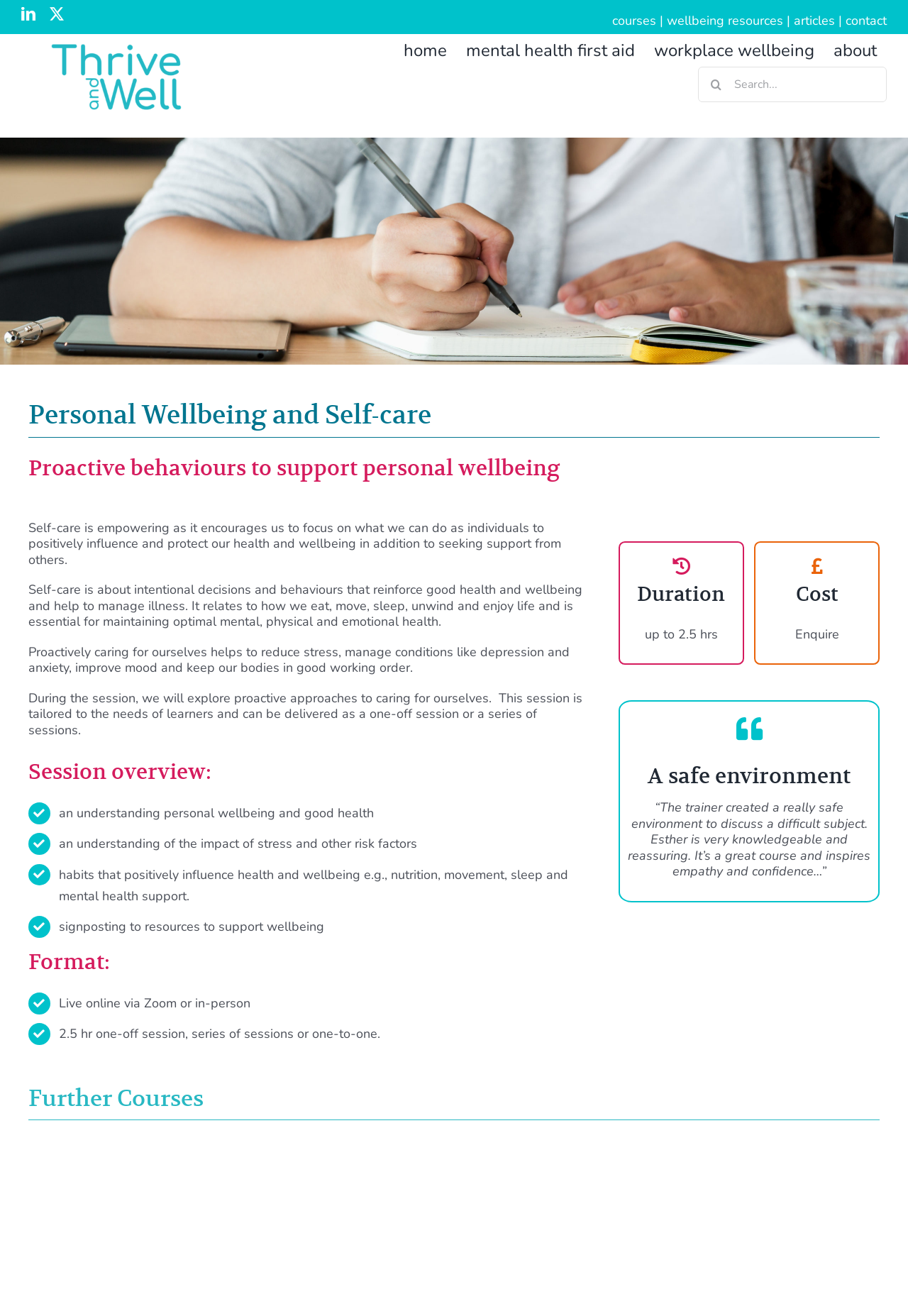What is the duration of the session?
Respond to the question with a well-detailed and thorough answer.

The duration of the session can be found in the static text element under the 'Duration' heading, which states 'up to 2.5 hrs'.